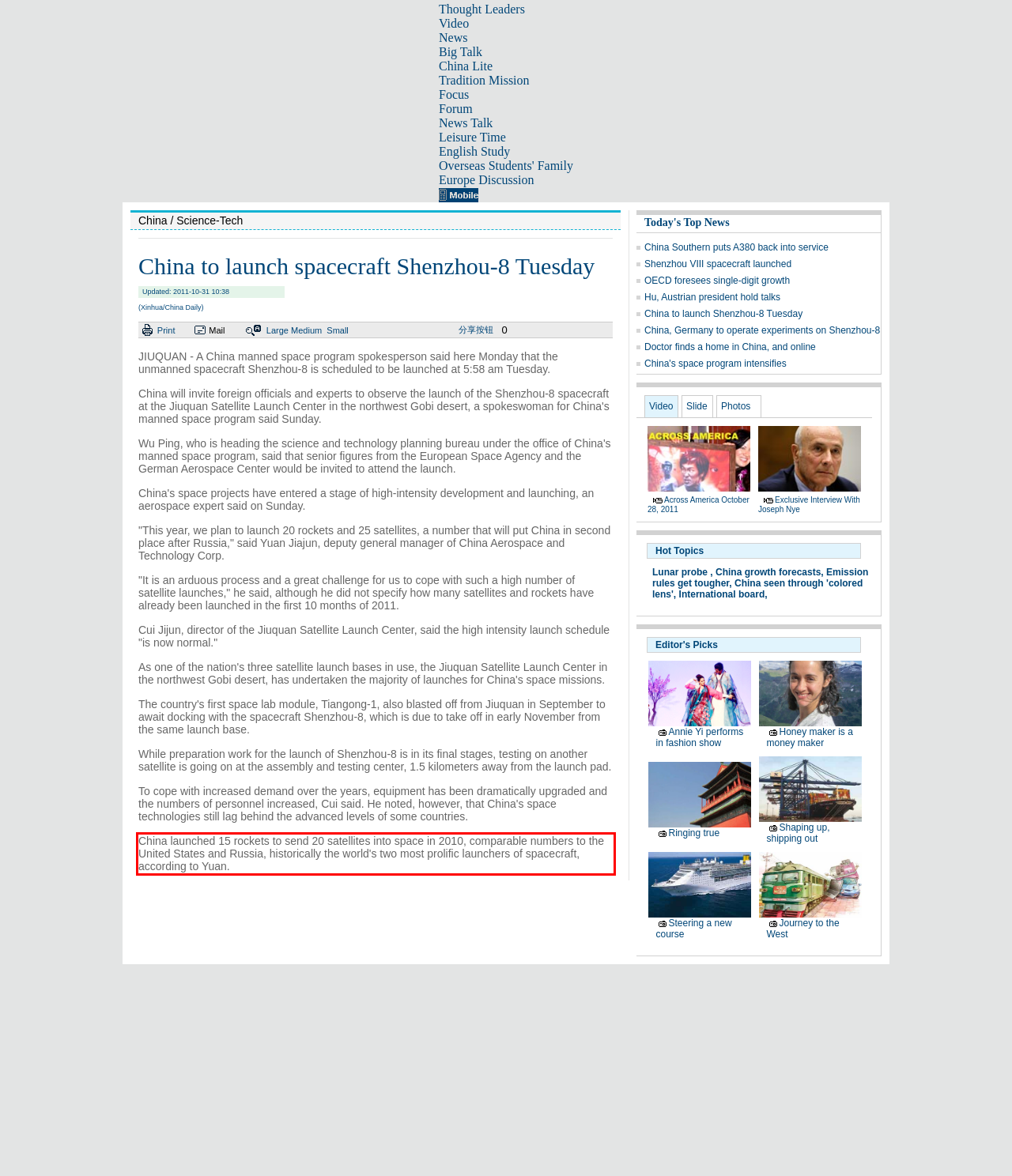Examine the webpage screenshot and use OCR to recognize and output the text within the red bounding box.

China launched 15 rockets to send 20 satellites into space in 2010, comparable numbers to the United States and Russia, historically the world's two most prolific launchers of spacecraft, according to Yuan.